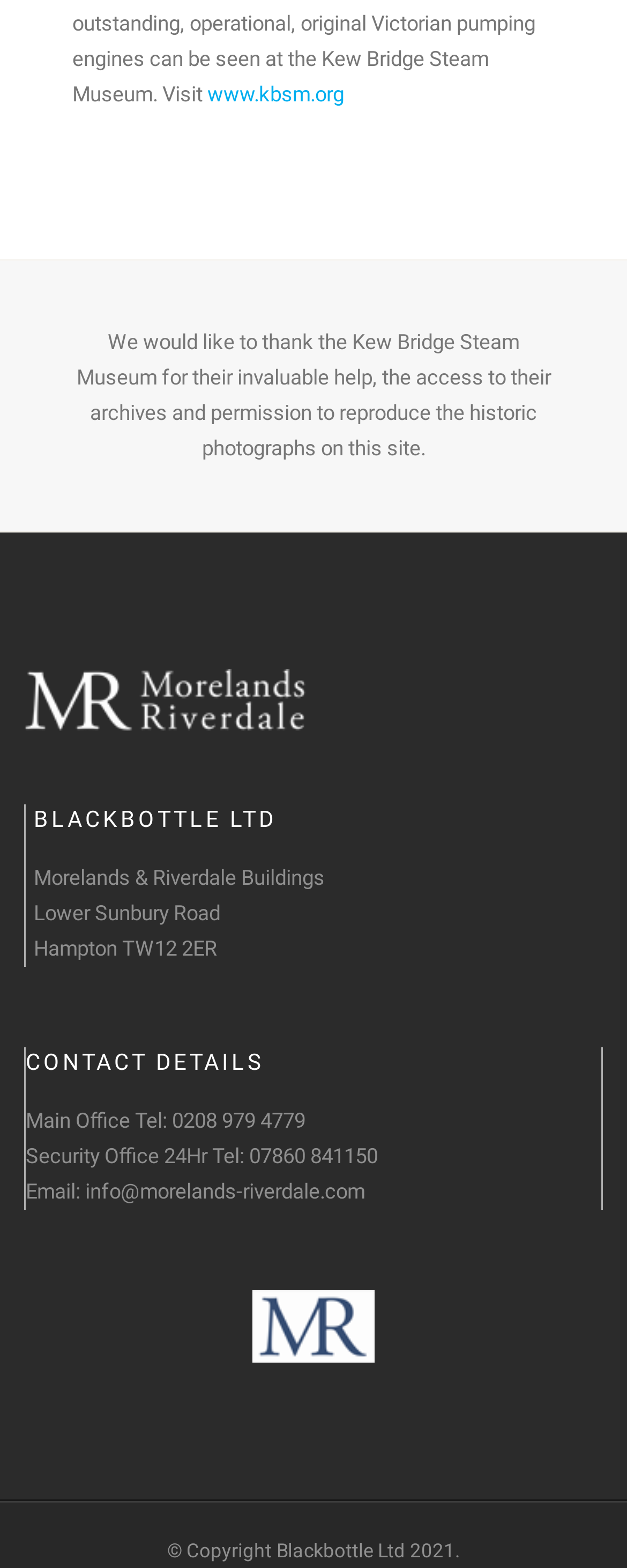Using the elements shown in the image, answer the question comprehensively: What is the email address of the company?

The email address of the company can be found in the link element 'info@morelands-riverdale.com' which is located in the contact details section, indicating the email address to contact the company.